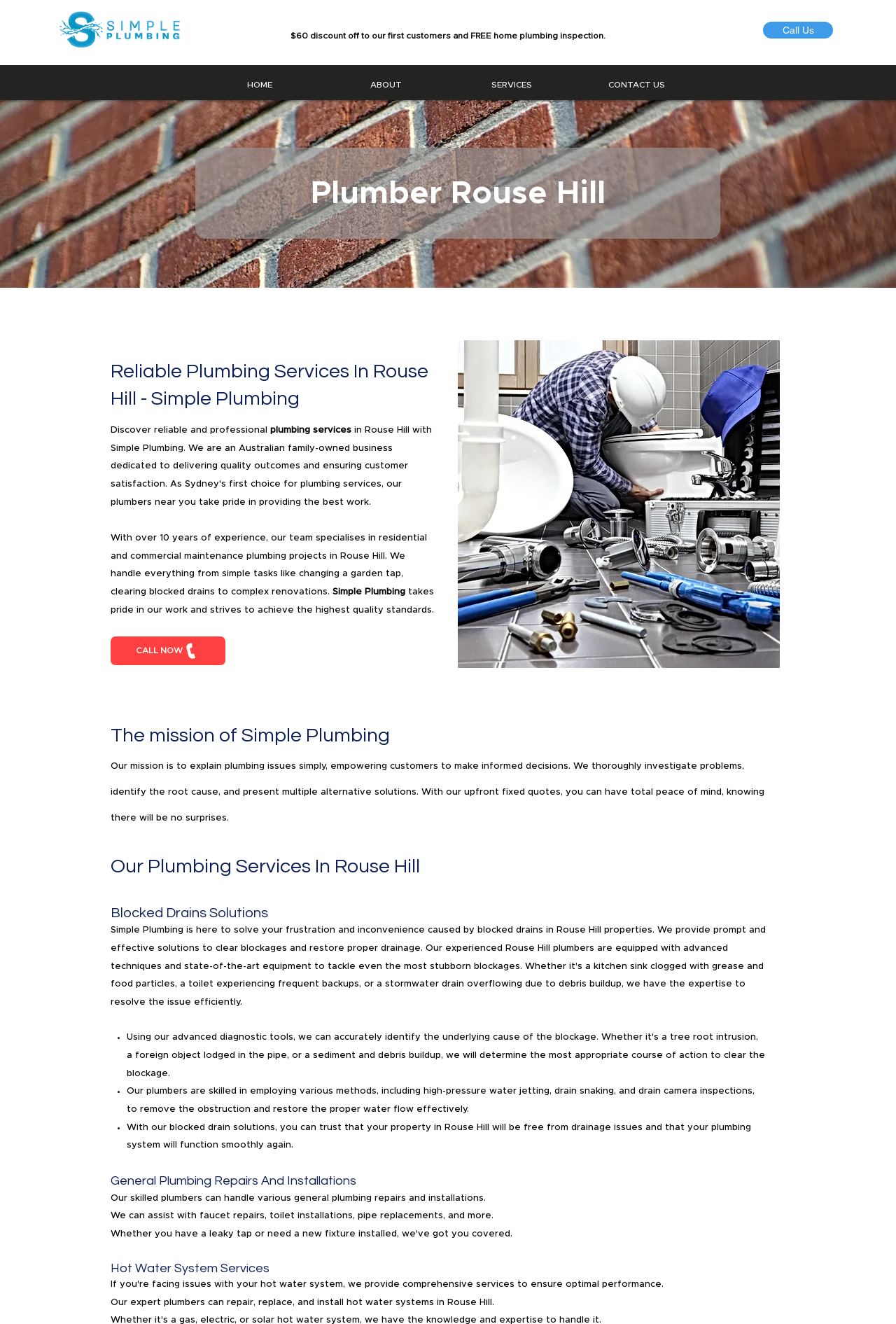Provide a thorough description of this webpage.

This webpage is about Simple Plumbing, a plumbing service provider in Rouse Hill. At the top left corner, there is a logo image. Next to it, there is a promotional text offering a $60 discount to first-time customers and a free home plumbing inspection. On the top right corner, there is a "Call Us" link.

Below the promotional text, there is a navigation menu with four links: "HOME", "ABOUT", "SERVICES", and "CONTACT US". Underneath the navigation menu, there is a slideshow section that takes up the full width of the page. The slideshow has a heading "Plumber Rouse Hill" and an image of a brick wall.

Below the slideshow, there is a heading "Reliable Plumbing Services In Rouse Hill - Simple Plumbing". The text below the heading describes the services provided by Simple Plumbing, including residential and commercial maintenance plumbing projects. There is also a link to "plumbing services" and a call-to-action button "CALL NOW".

On the right side of the page, there is an image of a plumber at work. Below the image, there is a heading "The mission of Simple Plumbing" and a paragraph describing the company's mission to explain plumbing issues simply and empower customers to make informed decisions.

Further down the page, there are sections for "Our Plumbing Services In Rouse Hill", "Blocked Drains Solutions", "General Plumbing Repairs And Installations", and "Hot Water System Services". Each section has a heading and a brief description of the services provided.

Throughout the page, there are several links and buttons, including a "Simple Plumbing" link, a "plumbing services" link, and a "CALL NOW" button. At the bottom right corner, there is a Wix Chat iframe.